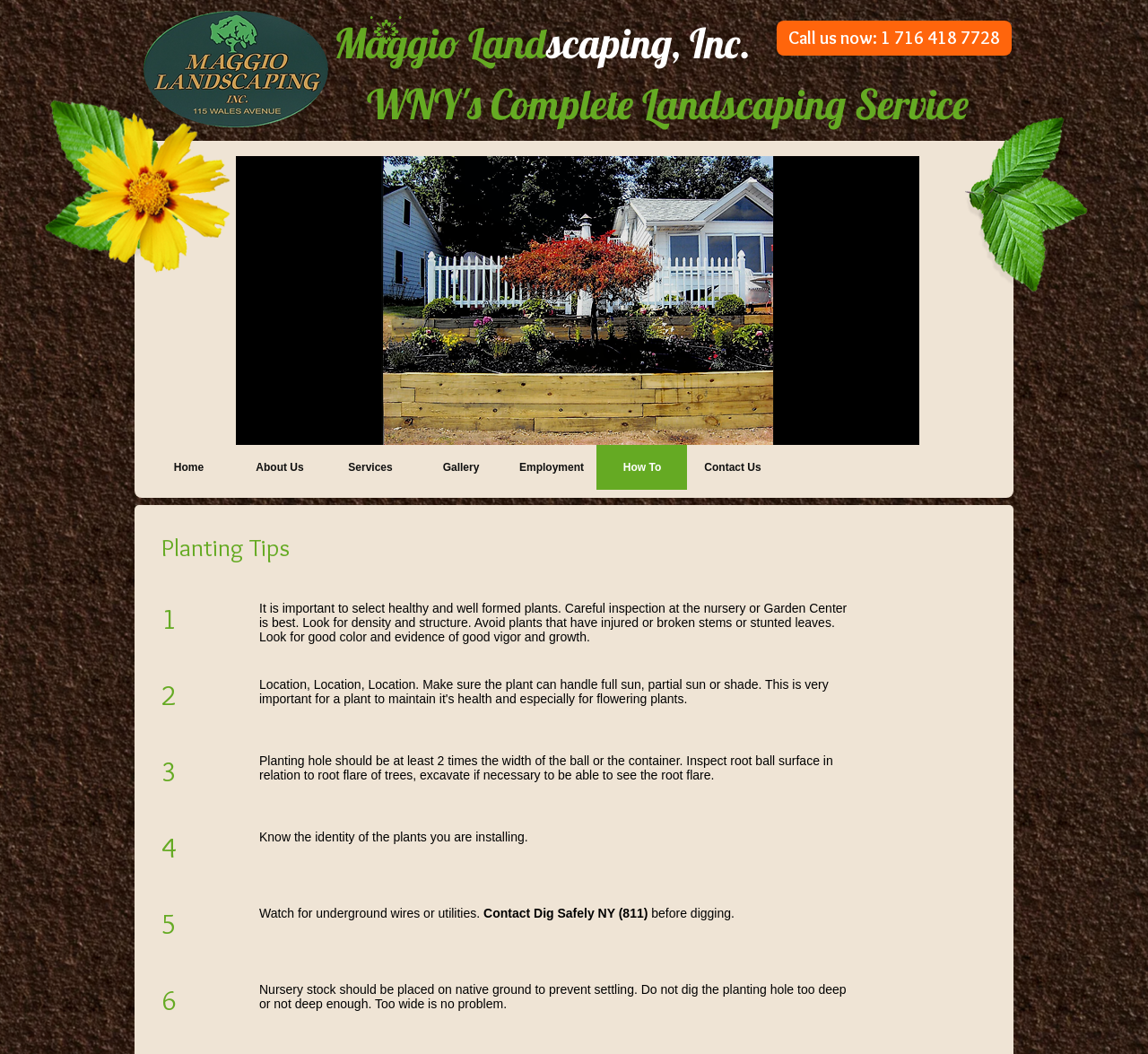What should you do before digging?
Provide a fully detailed and comprehensive answer to the question.

According to the planting tip number 5, it is recommended to 'Watch for underground wires or utilities' and 'Contact Dig Safely NY (811) before digging'. This is a safety precaution to avoid damaging underground utilities.